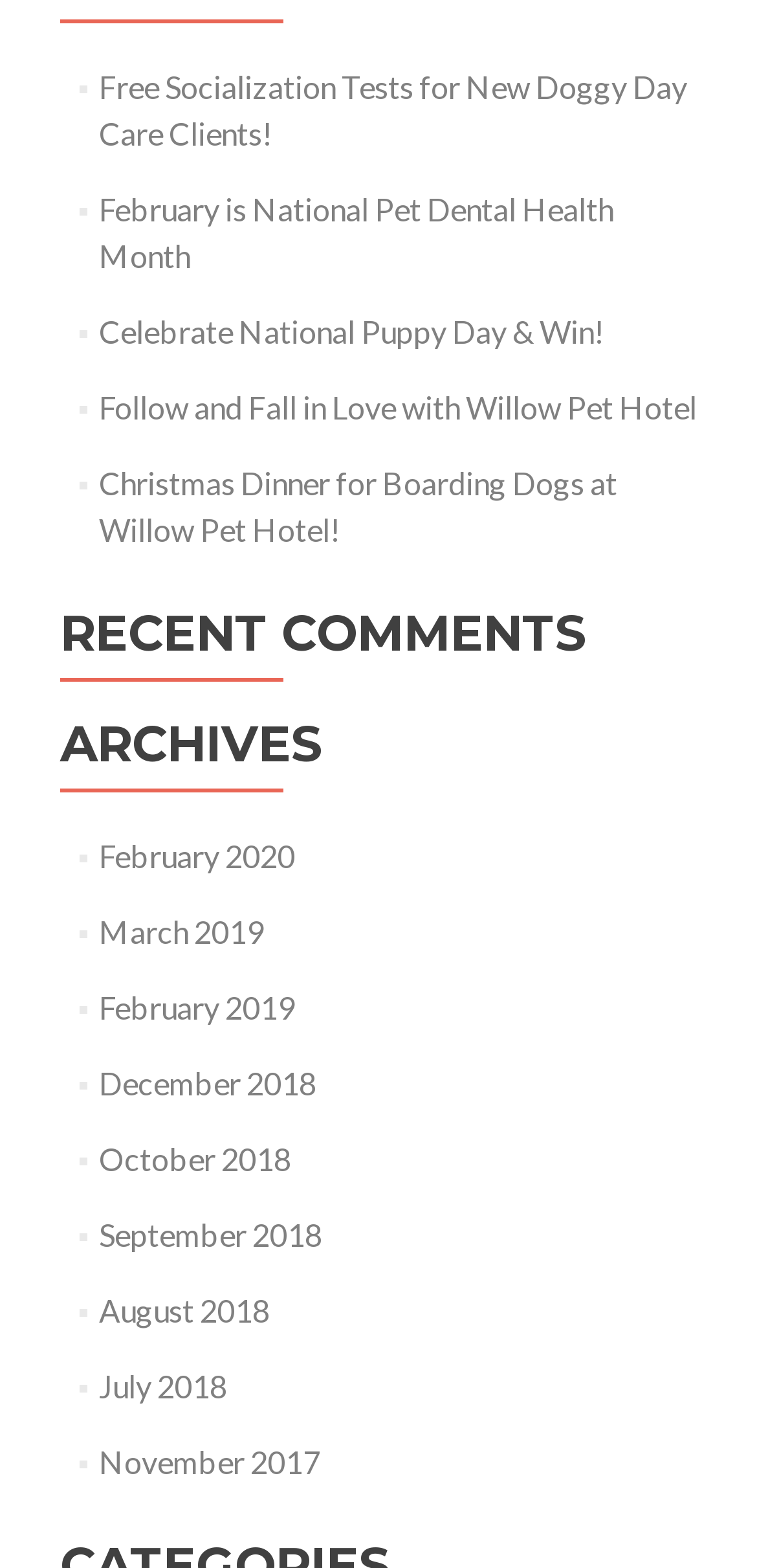Determine the bounding box coordinates for the clickable element required to fulfill the instruction: "Follow Willow Pet Hotel on social media". Provide the coordinates as four float numbers between 0 and 1, i.e., [left, top, right, bottom].

[0.13, 0.248, 0.92, 0.271]